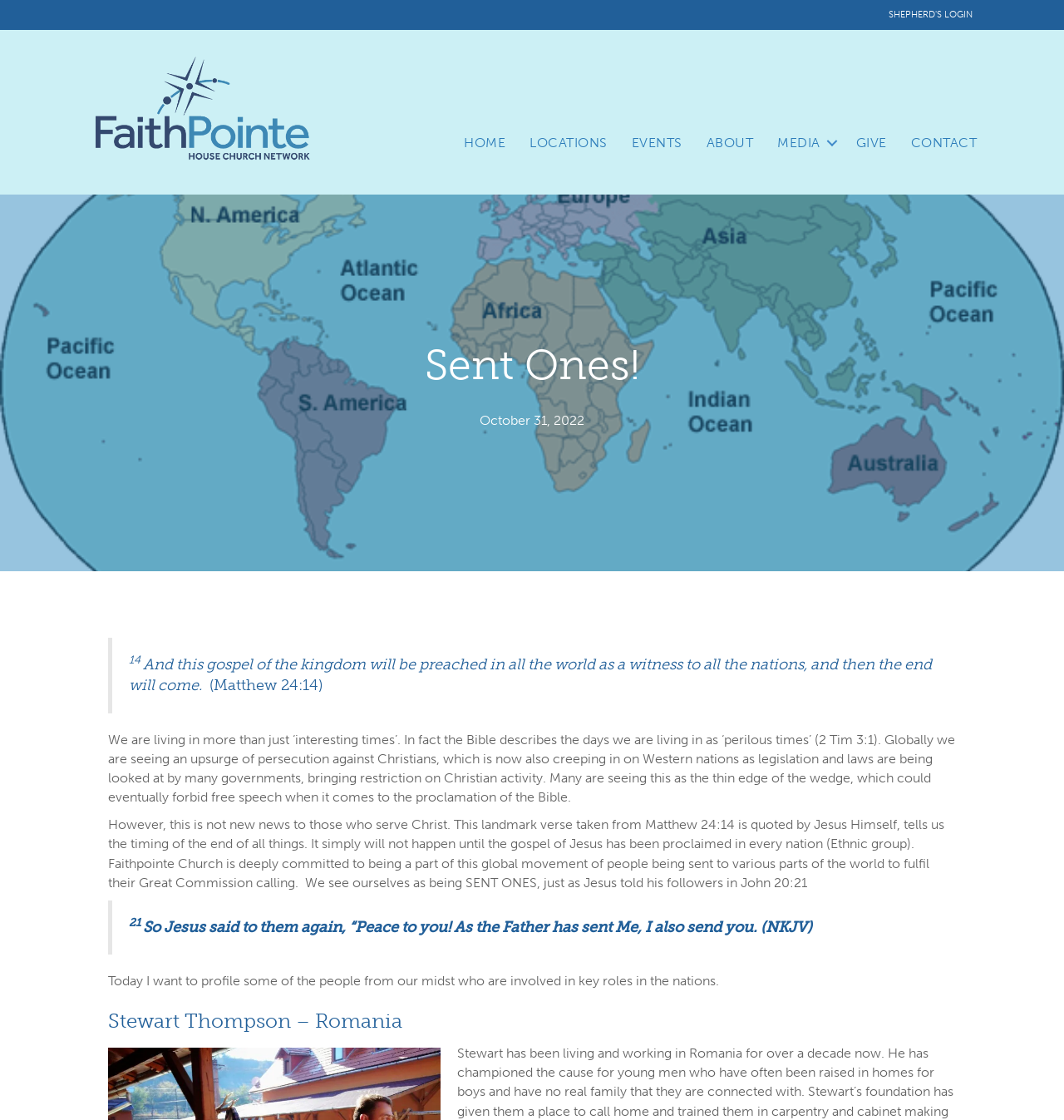Find and specify the bounding box coordinates that correspond to the clickable region for the instruction: "Read about the EVENTS".

[0.582, 0.111, 0.652, 0.144]